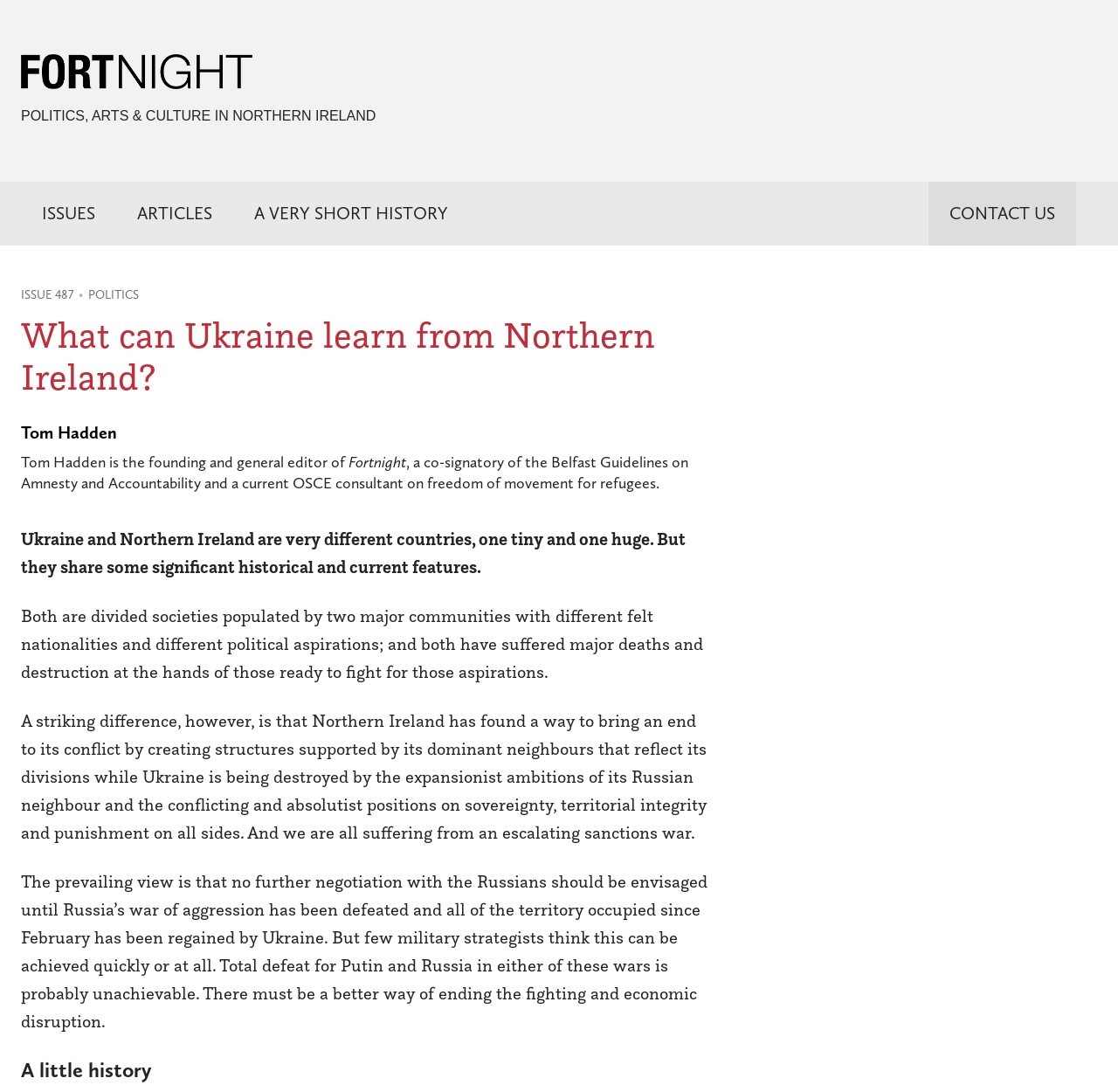Please answer the following question using a single word or phrase: 
What is the current situation in Ukraine?

Conflict and destruction